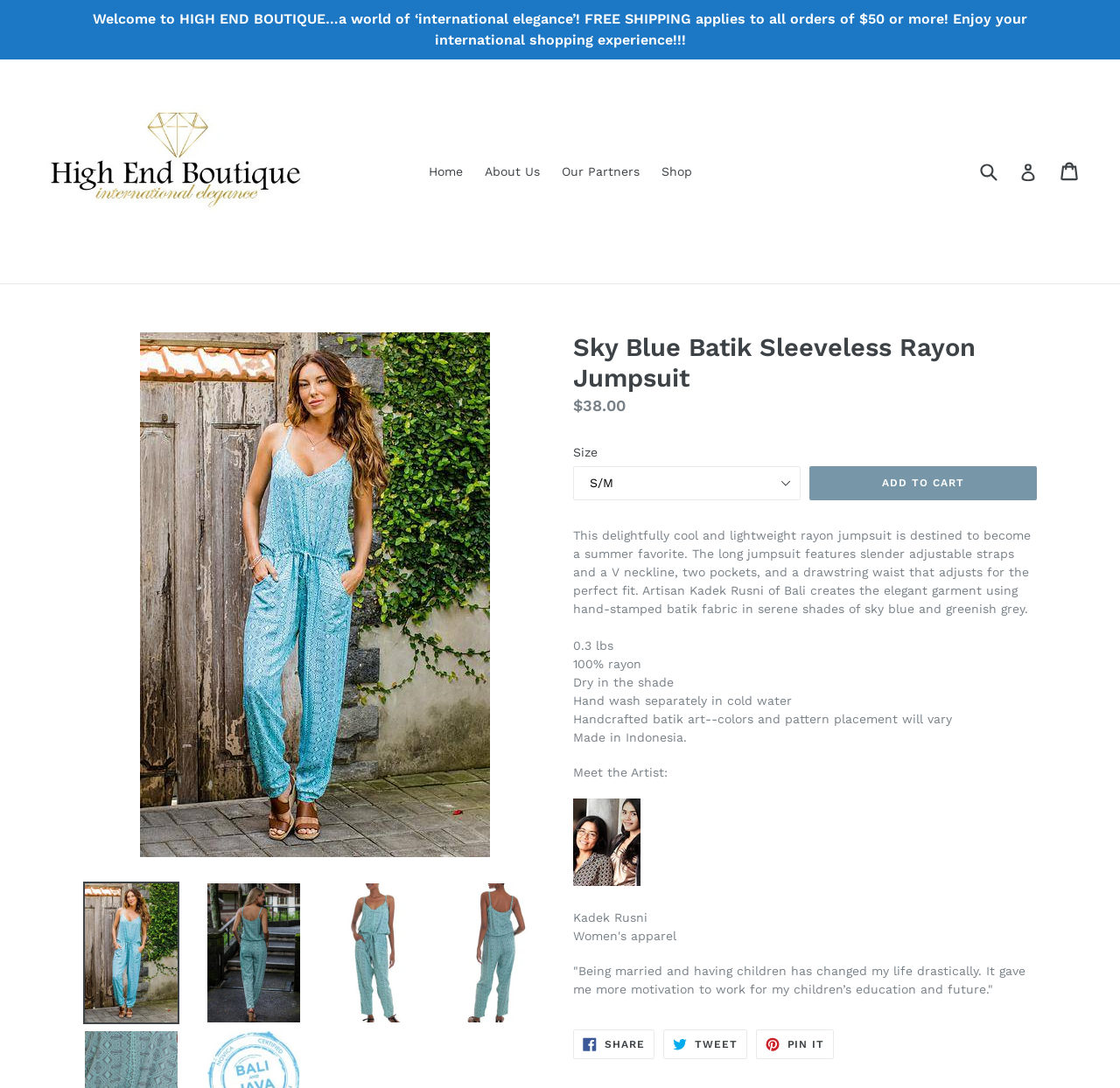Identify the coordinates of the bounding box for the element that must be clicked to accomplish the instruction: "Add the Sky Blue Batik Sleeveless Rayon Jumpsuit to cart".

[0.723, 0.428, 0.926, 0.459]